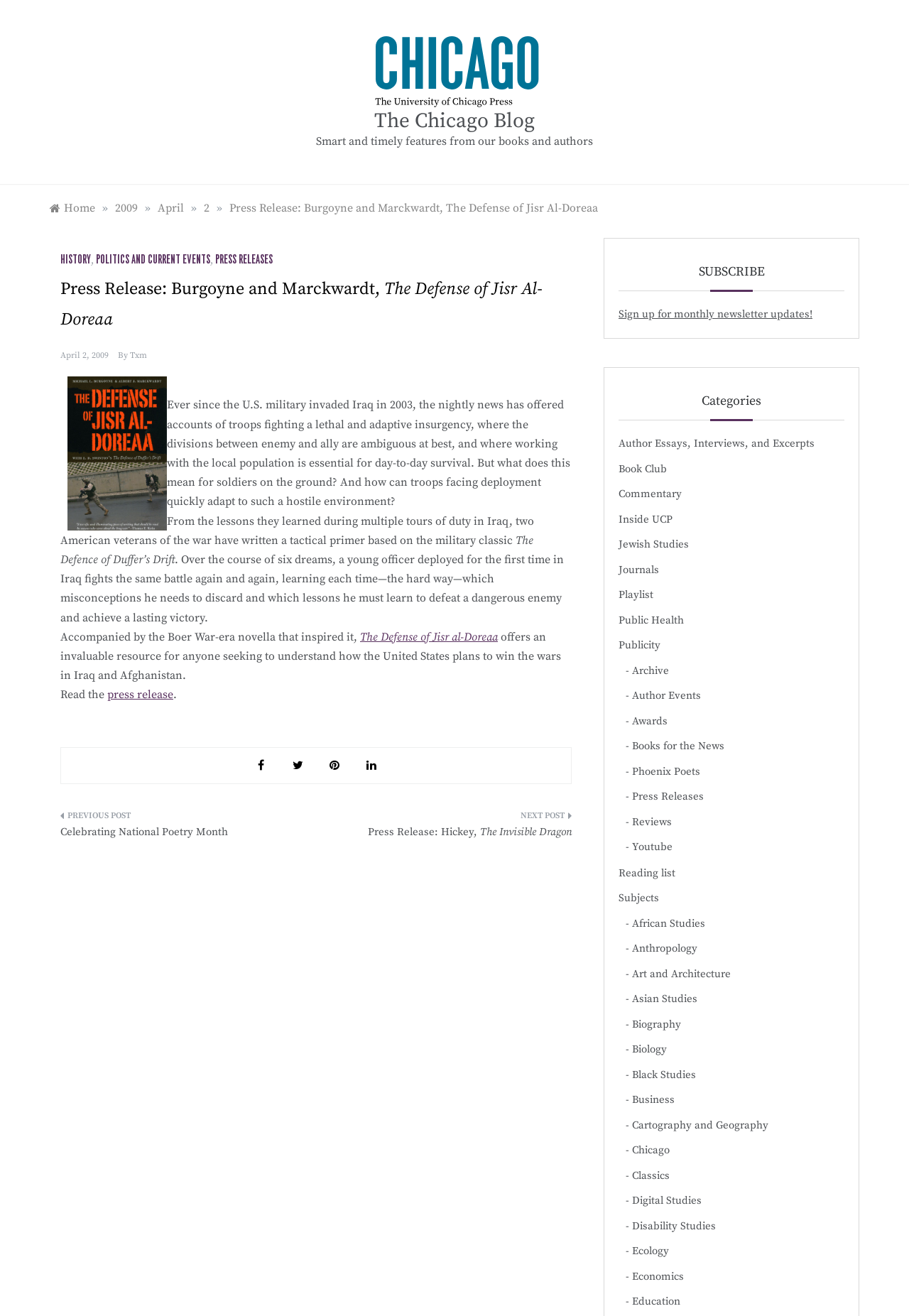Please provide a detailed answer to the question below by examining the image:
What is the date of the press release?

I found the date of the press release by looking at the text content of the 'link' element, which mentions 'April 2, 2009' as the date of the press release.